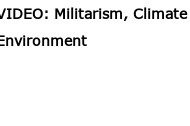Answer the following query concisely with a single word or phrase:
What is the purpose of the email notifications?

To join the conversation